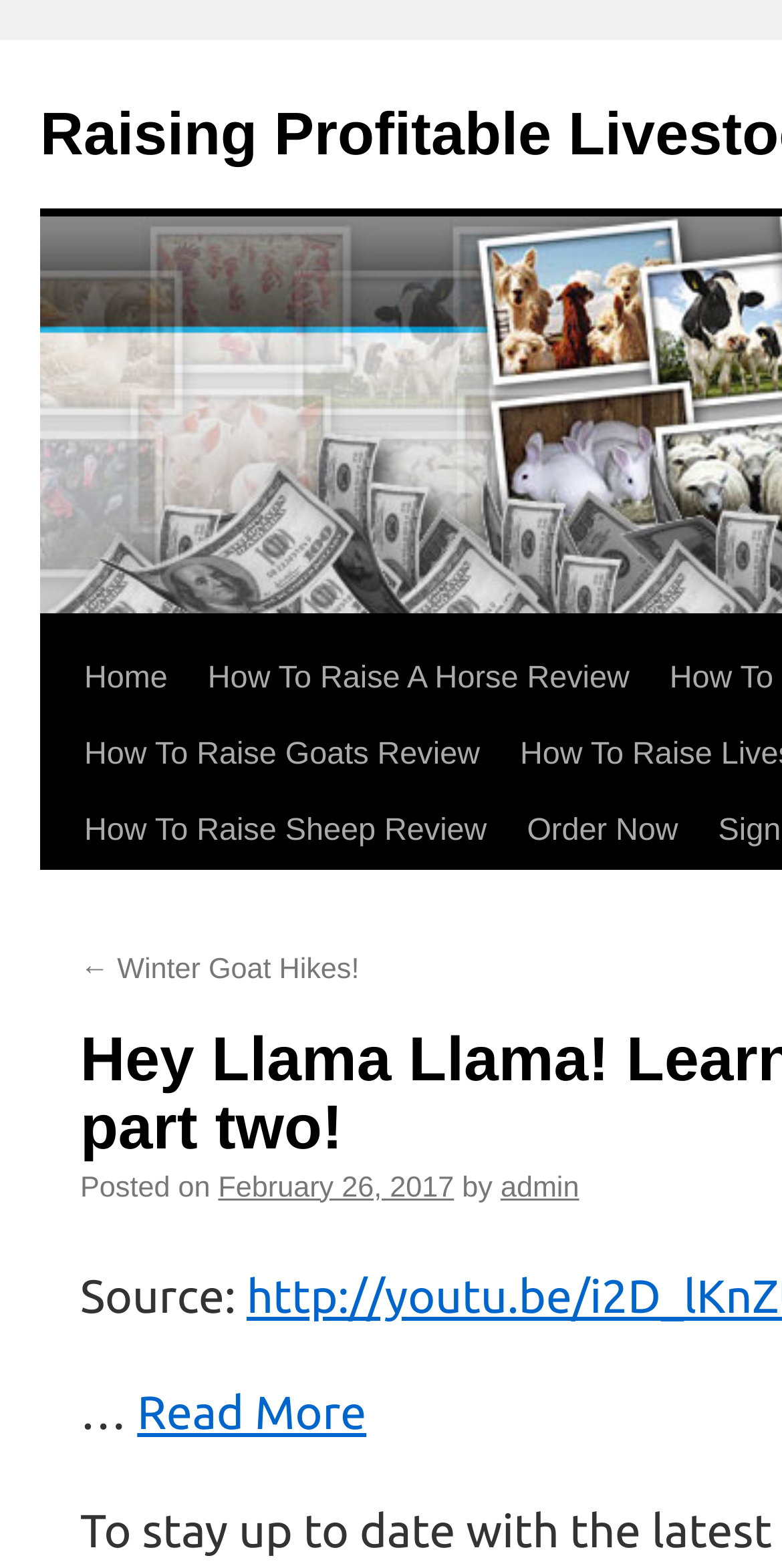Could you identify the text that serves as the heading for this webpage?

Hey Llama Llama! Learning to ride a Llama part two!